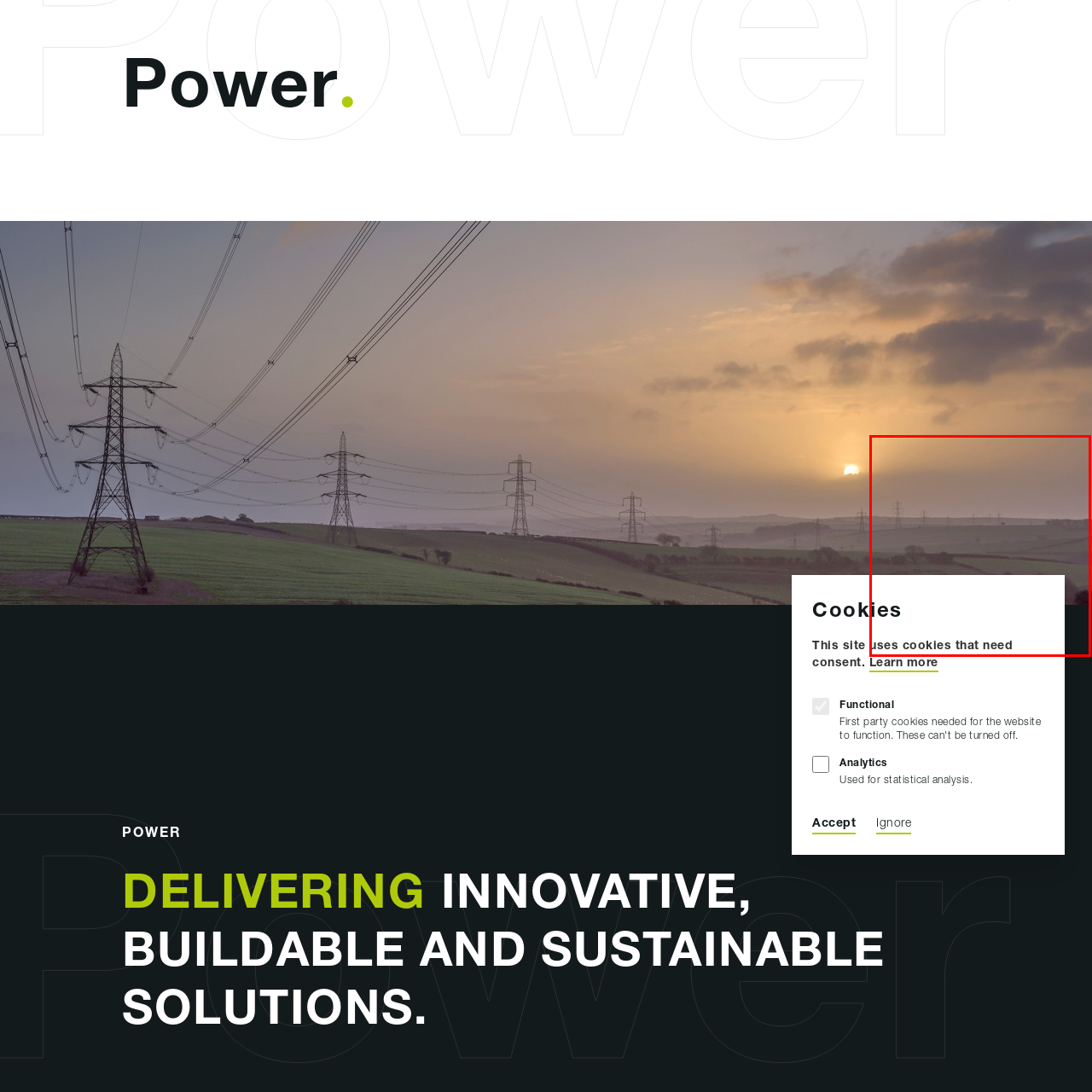Identify the content inside the red box and answer the question using a brief word or phrase: What is the purpose of the accompanying text?

To inform about cookie consent